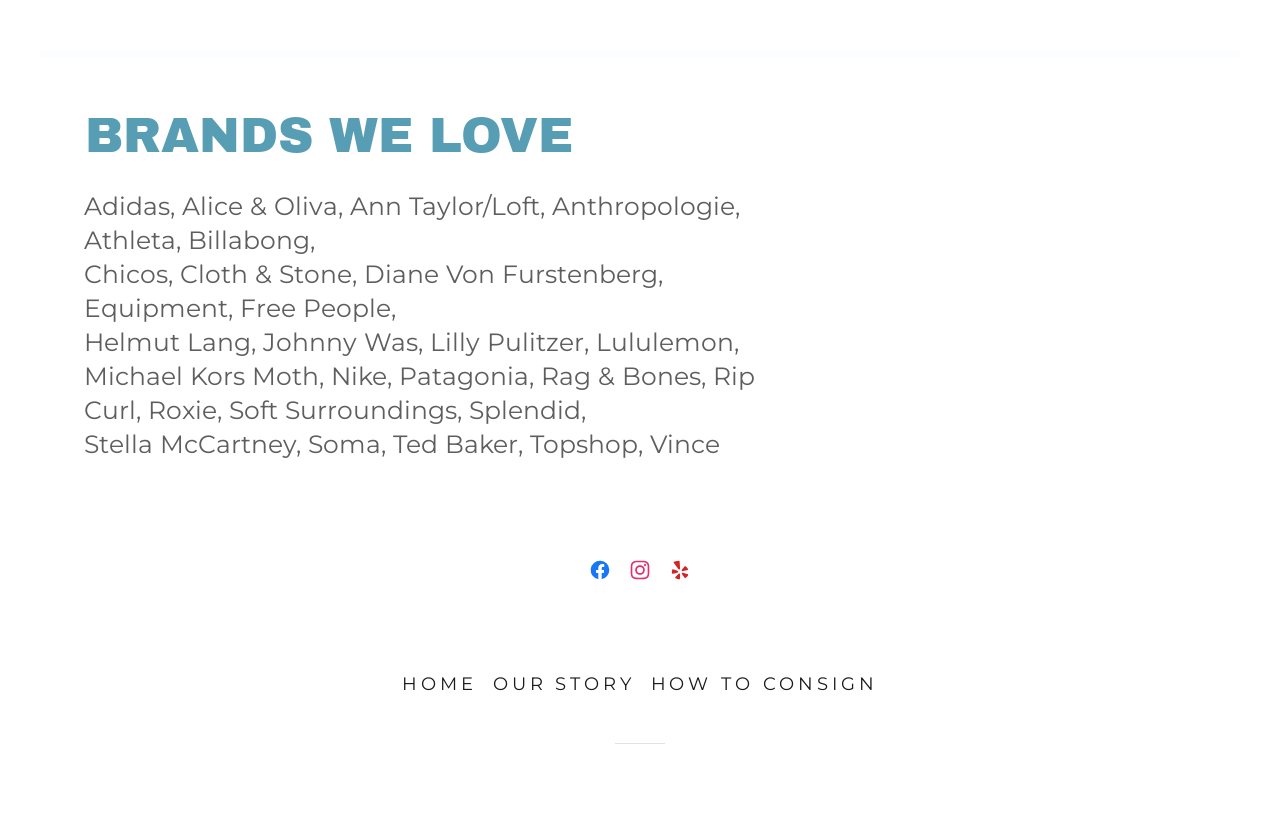From the given element description: "parent_node: Search name="s"", find the bounding box for the UI element. Provide the coordinates as four float numbers between 0 and 1, in the order [left, top, right, bottom].

None